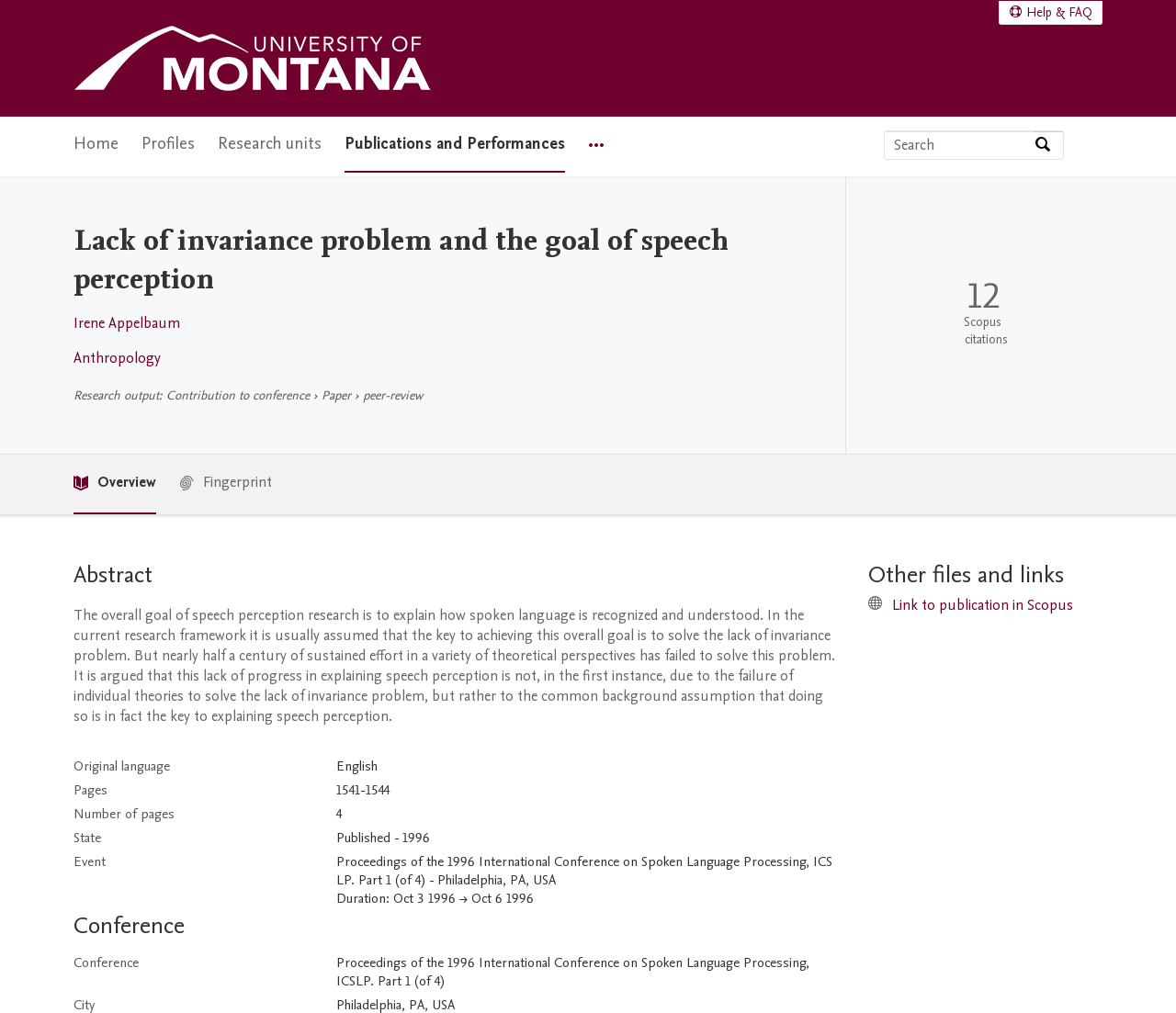Respond with a single word or phrase for the following question: 
What is the language of the original publication?

English